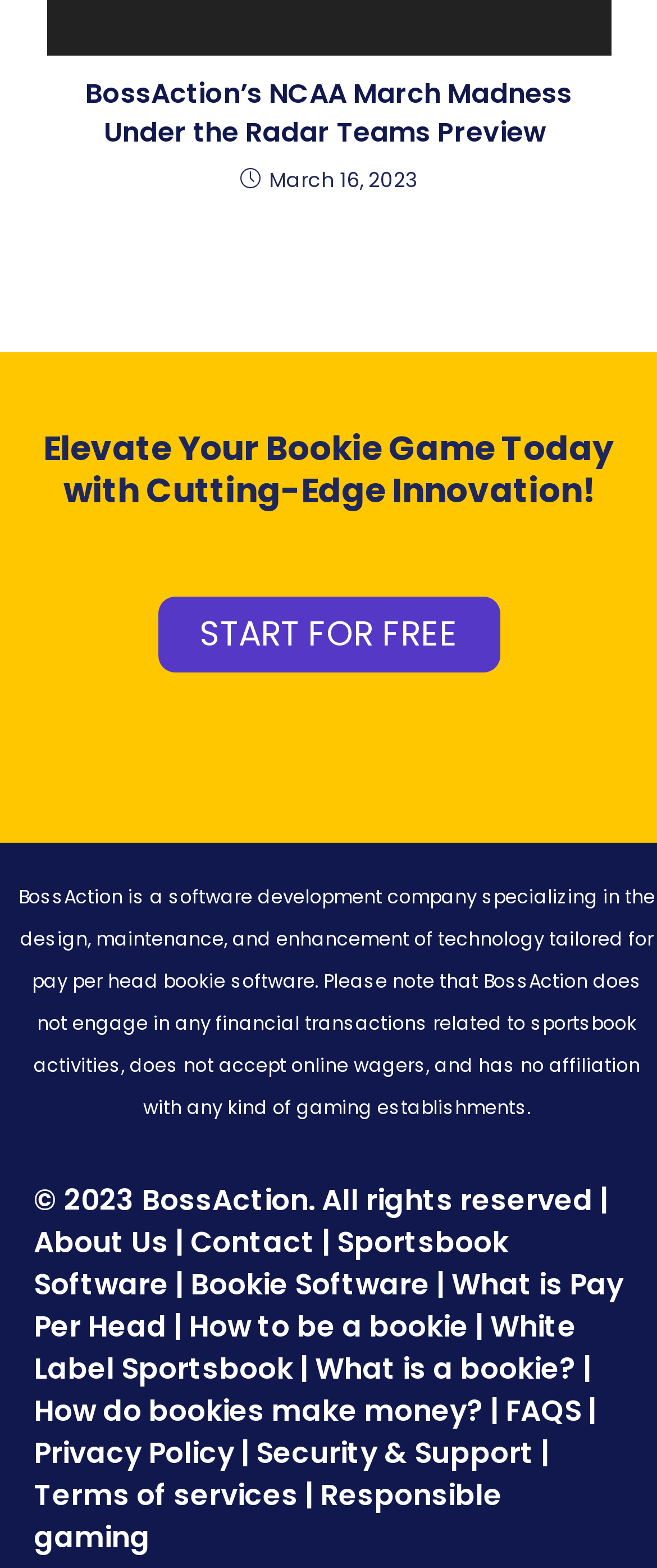Could you provide the bounding box coordinates for the portion of the screen to click to complete this instruction: "Visit the 'About Us' page"?

[0.051, 0.779, 0.256, 0.805]